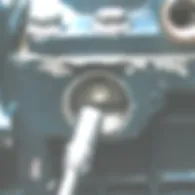What is the condition of the fuel injection pump?
Analyze the image and provide a thorough answer to the question.

The fuel injection pump appears to have some wear, indicated by scratches and discoloration on its surface, which suggests that the equipment is likely used and may require parts replacement or adjustment.